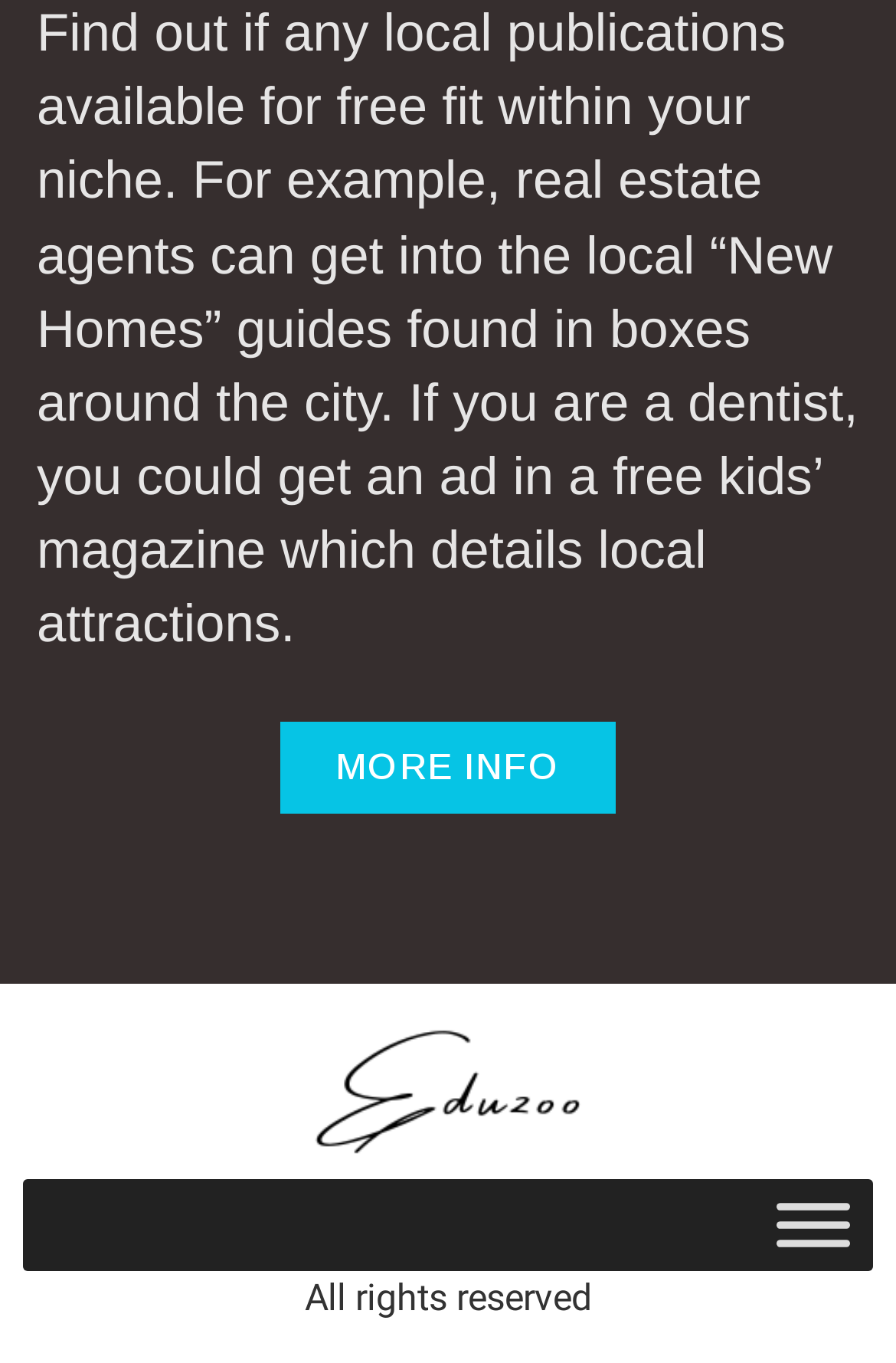What is the topic of the free local publications?
Offer a detailed and full explanation in response to the question.

The topic of the free local publications is inferred from the example given in the StaticText element, which mentions real estate agents getting into local 'New Homes' guides and dentists getting an ad in a free kids' magazine.